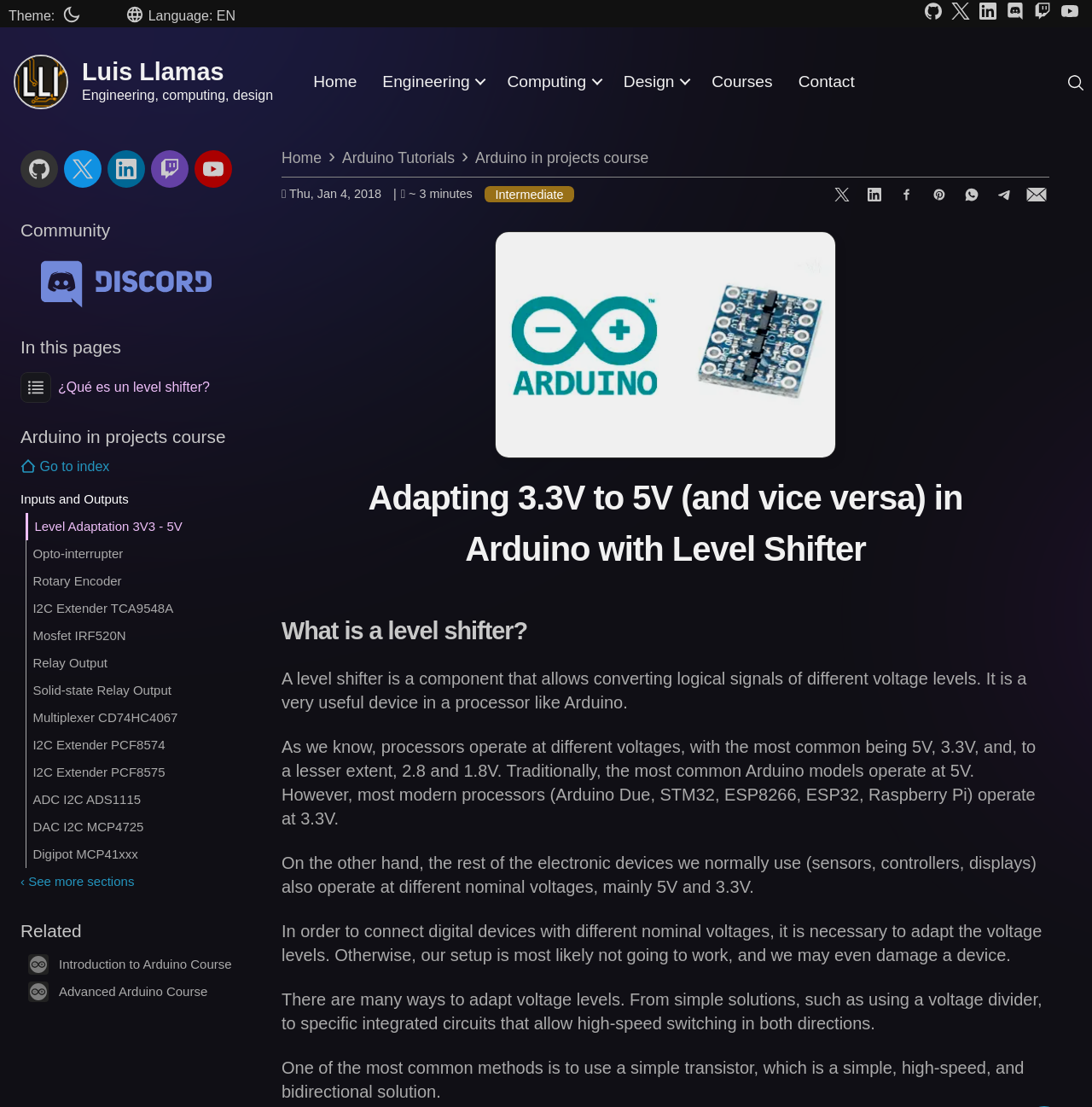What is the category of the article?
Please provide a detailed and thorough answer to the question.

I looked at the breadcrumbs navigation section and found that the current article is categorized under 'Arduino Tutorials', which is a subcategory of 'Home'.